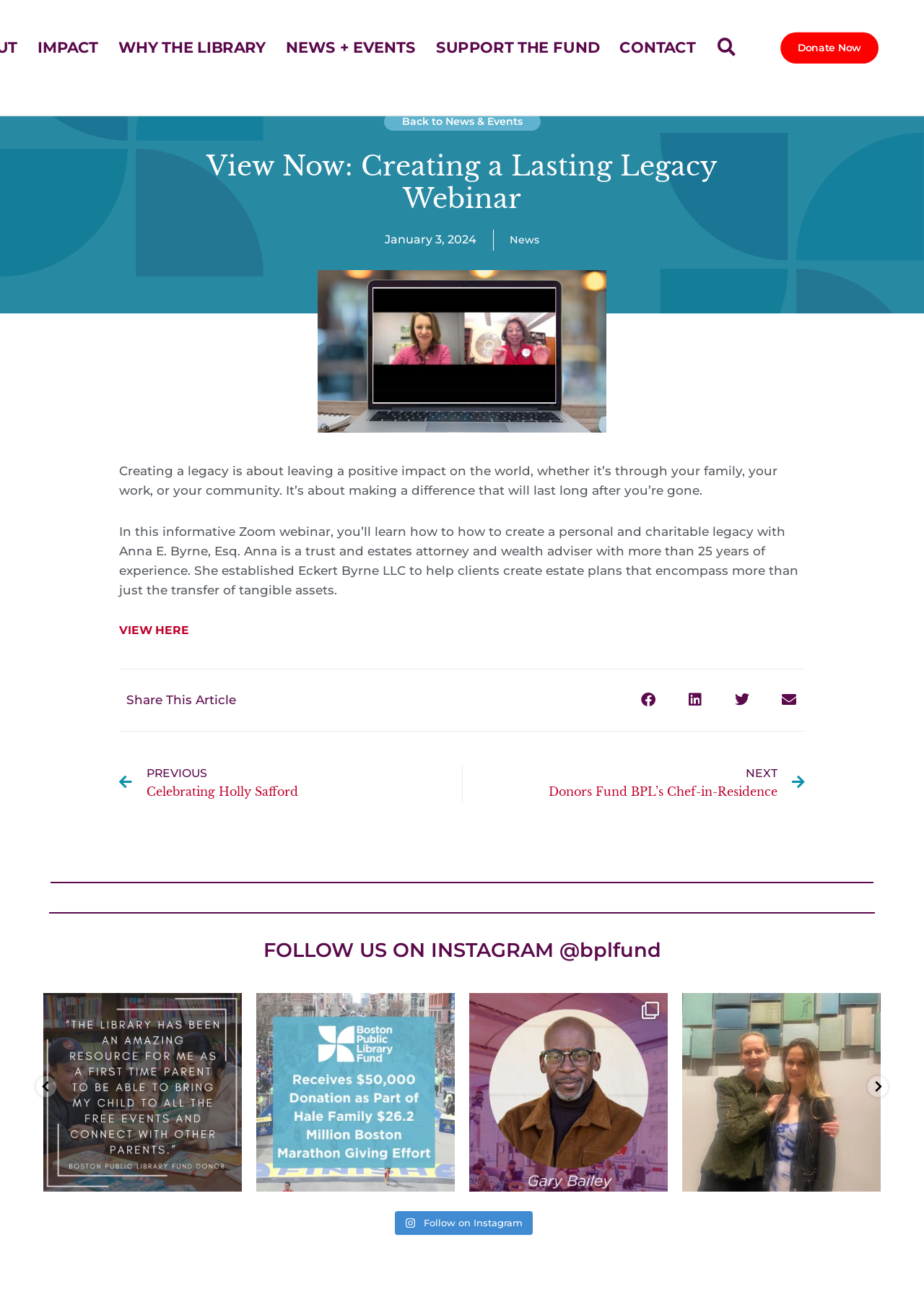Please provide a comprehensive answer to the question below using the information from the image: What is the topic of the webinar?

The topic of the webinar can be found in the heading 'View Now: Creating a Lasting Legacy Webinar' and also in the description of the webinar, which mentions 'Creating a legacy is about leaving a positive impact on the world...'.